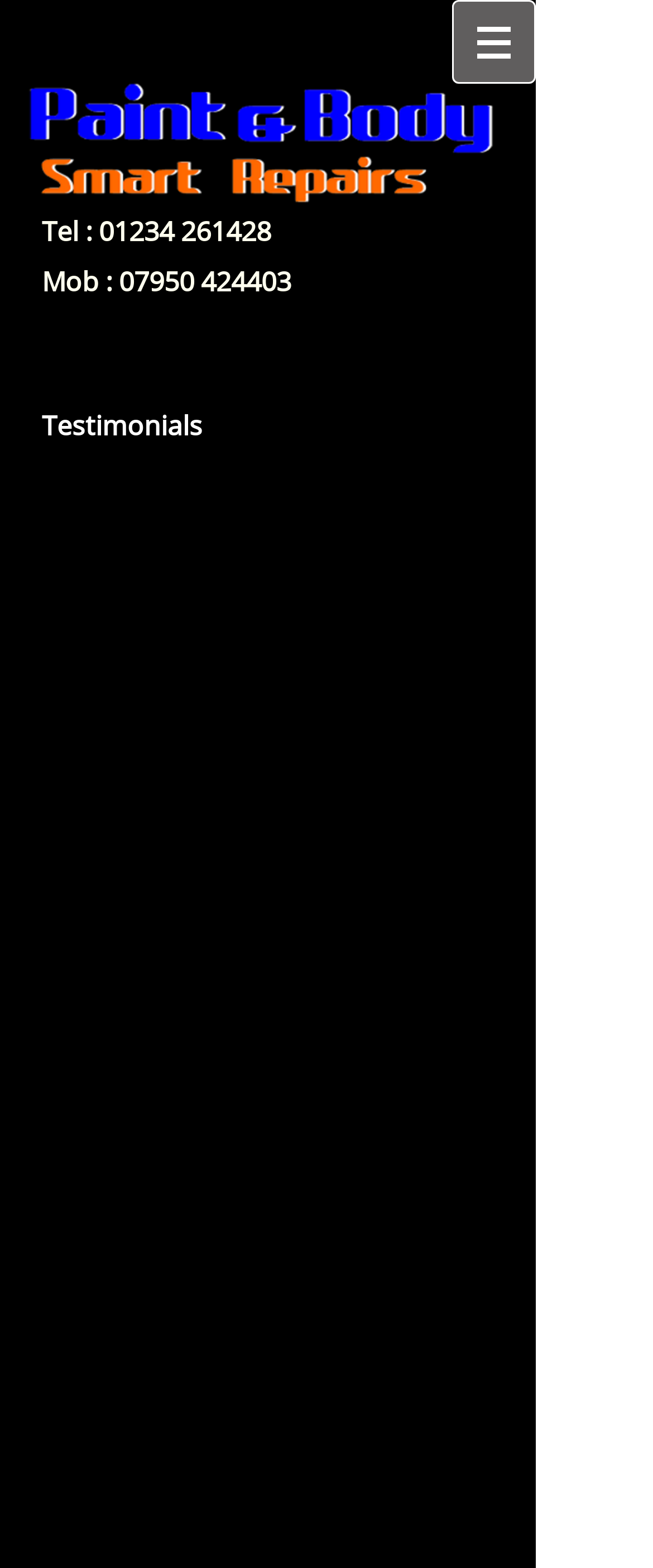Please provide a brief answer to the question using only one word or phrase: 
What is the phone number for mobile?

07950 424403